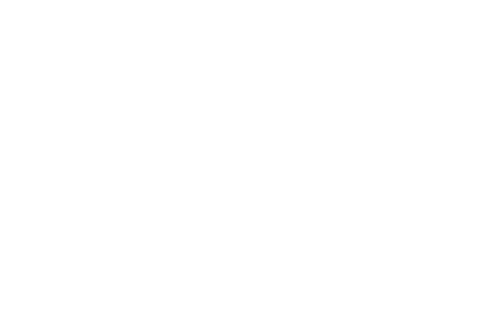Provide a one-word or short-phrase answer to the question:
Why are the right hashtags important on Instagram?

To connect with a broader audience